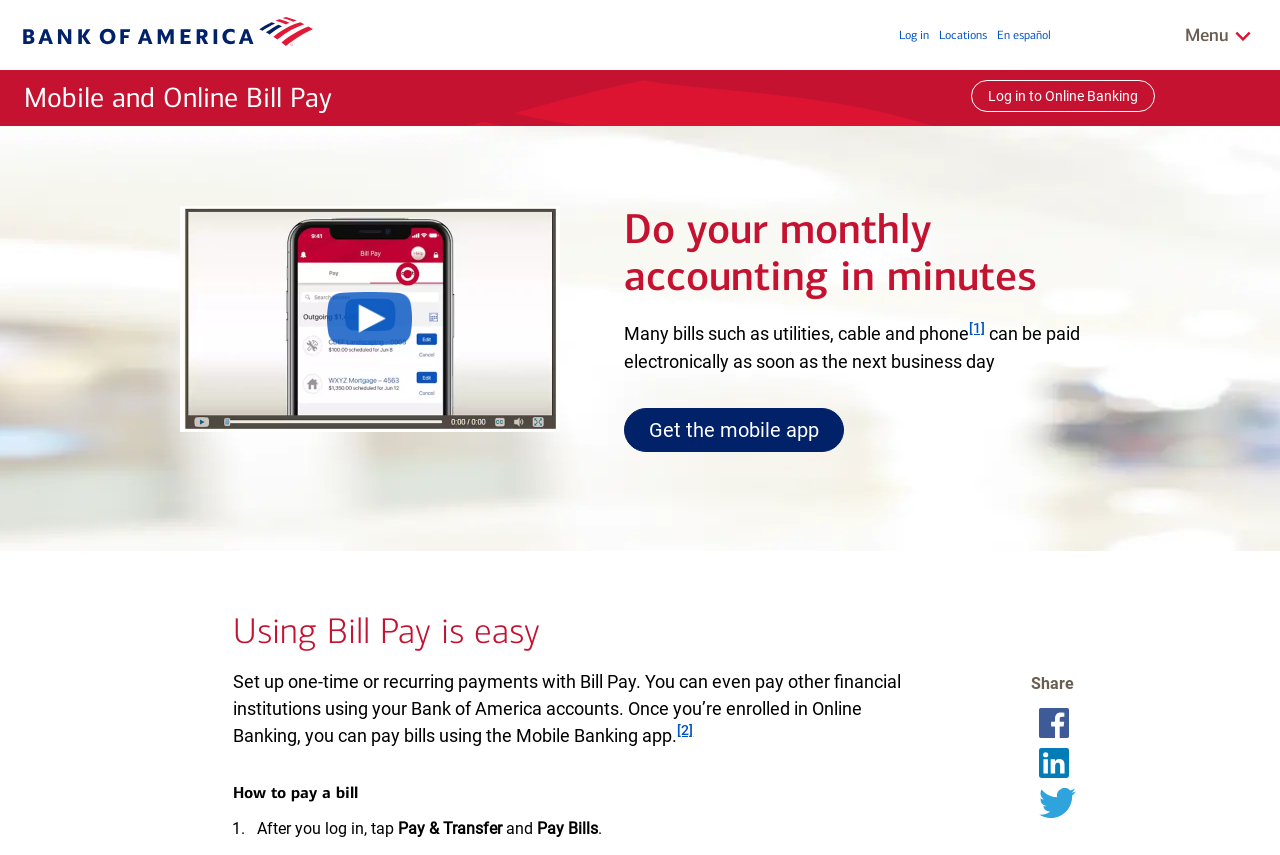Identify the title of the webpage and provide its text content.

Mobile and Online Bill Pay